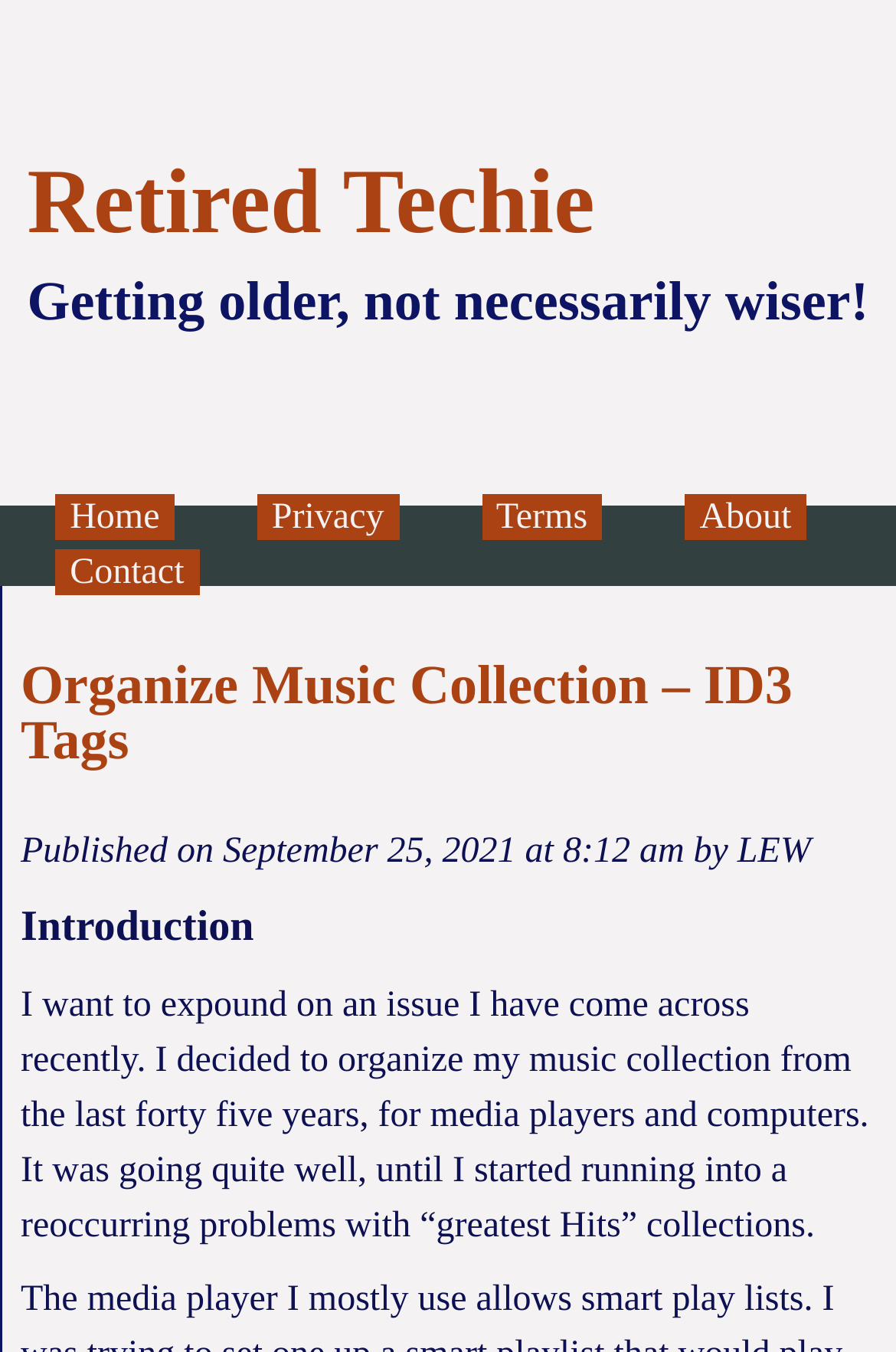Use a single word or phrase to answer the question: 
What is the topic of the article?

Organizing music collection